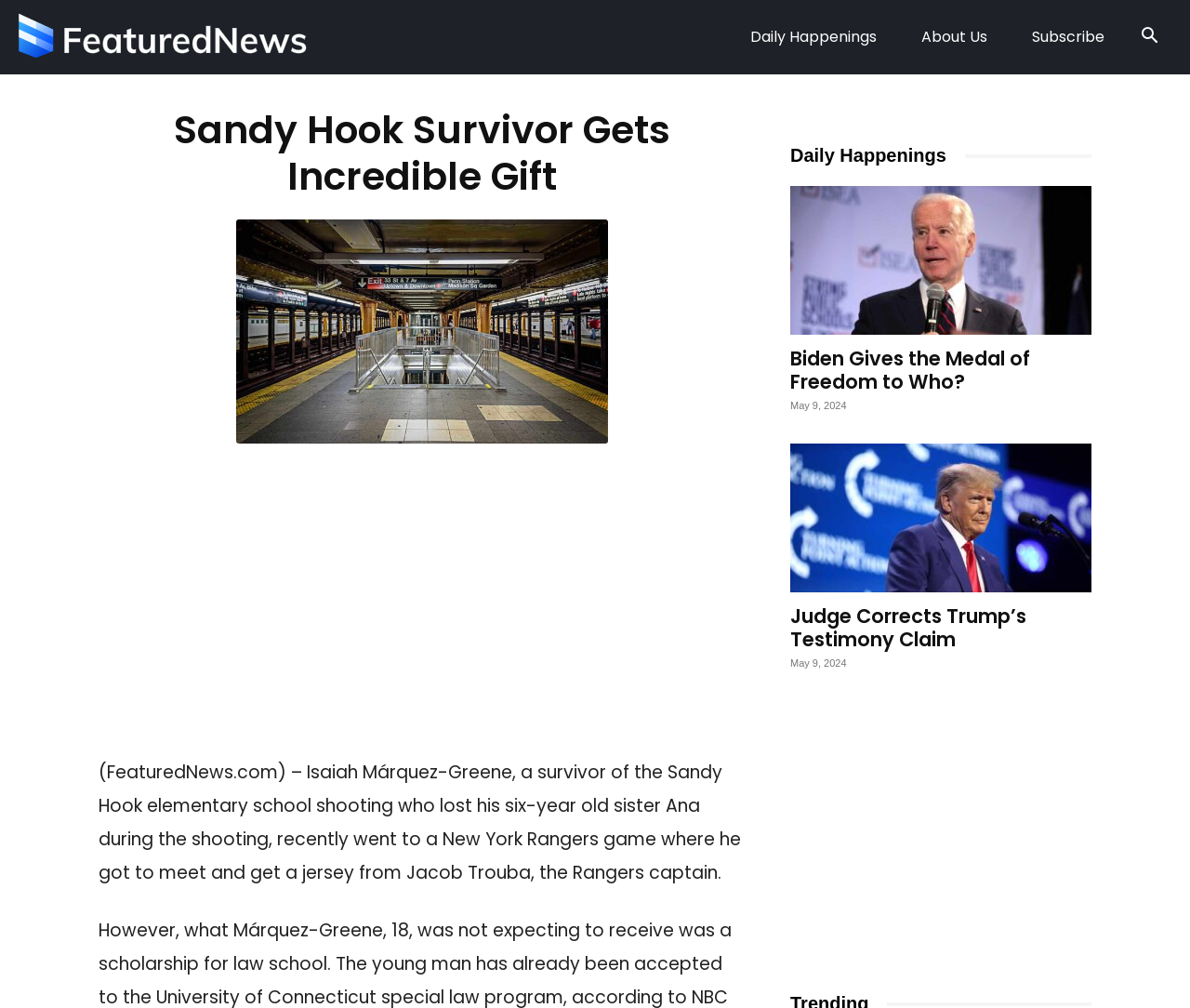What is the topic of the article below the main heading?
Provide an in-depth answer to the question, covering all aspects.

Below the main heading, there is a section titled 'Daily Happenings' which contains multiple articles with links and images.